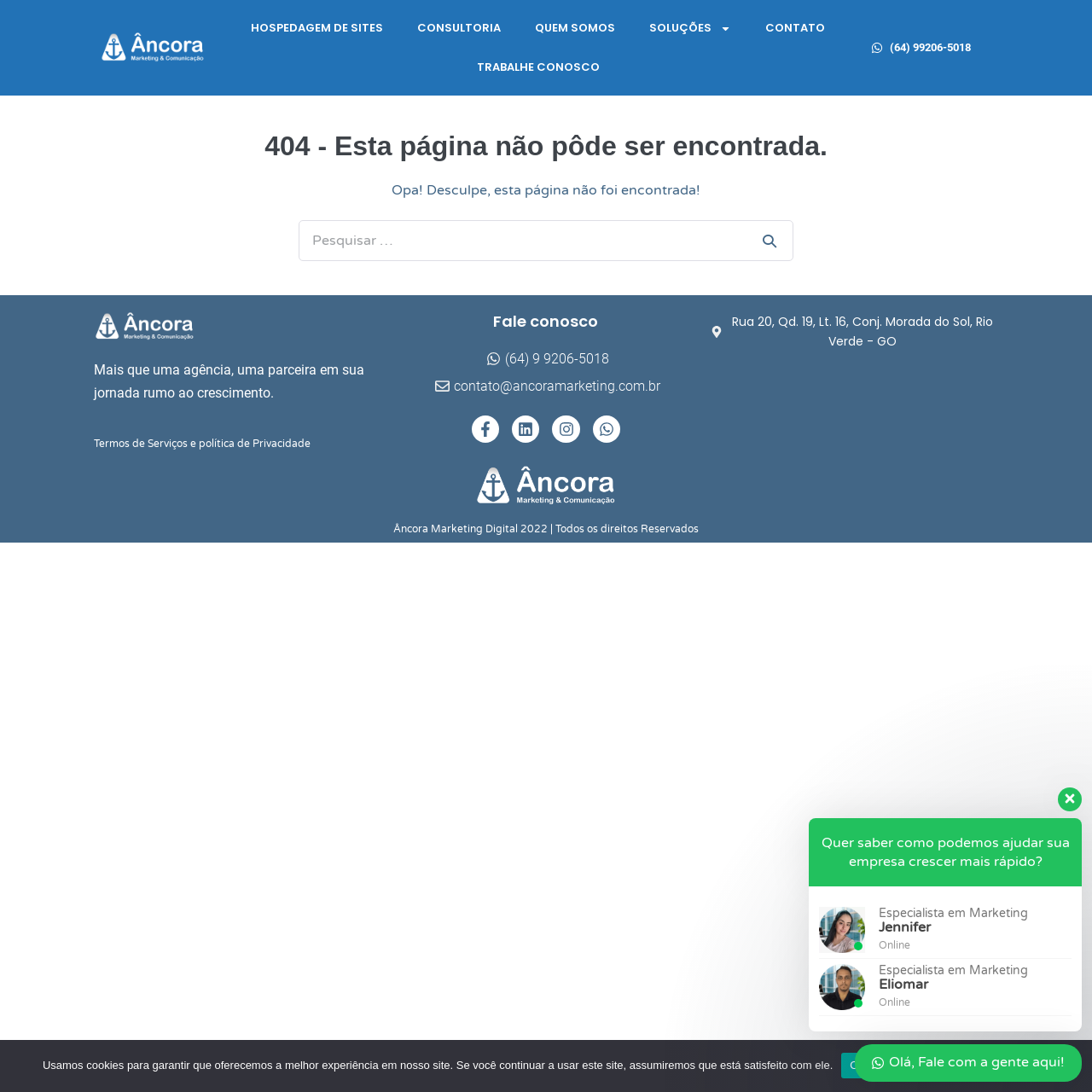What is the address of the agency?
Look at the image and respond with a one-word or short-phrase answer.

Rua 20, Qd. 19, Lt. 16, Conj. Morada do Sol, Rio Verde - GO